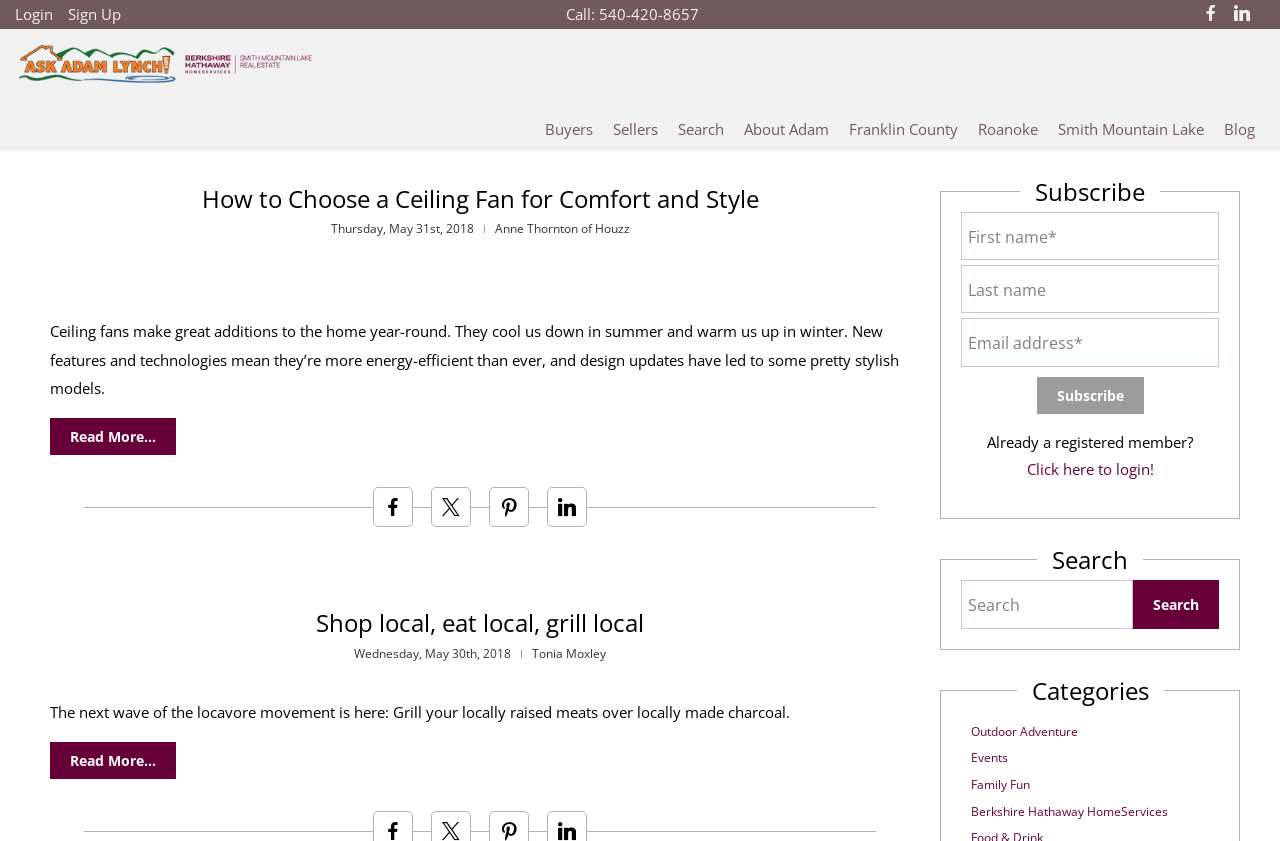What is the phone number to call?
Please describe in detail the information shown in the image to answer the question.

I found the phone number by looking at the top right corner of the webpage, where it says 'Call:' followed by the phone number '540-420-8657'.